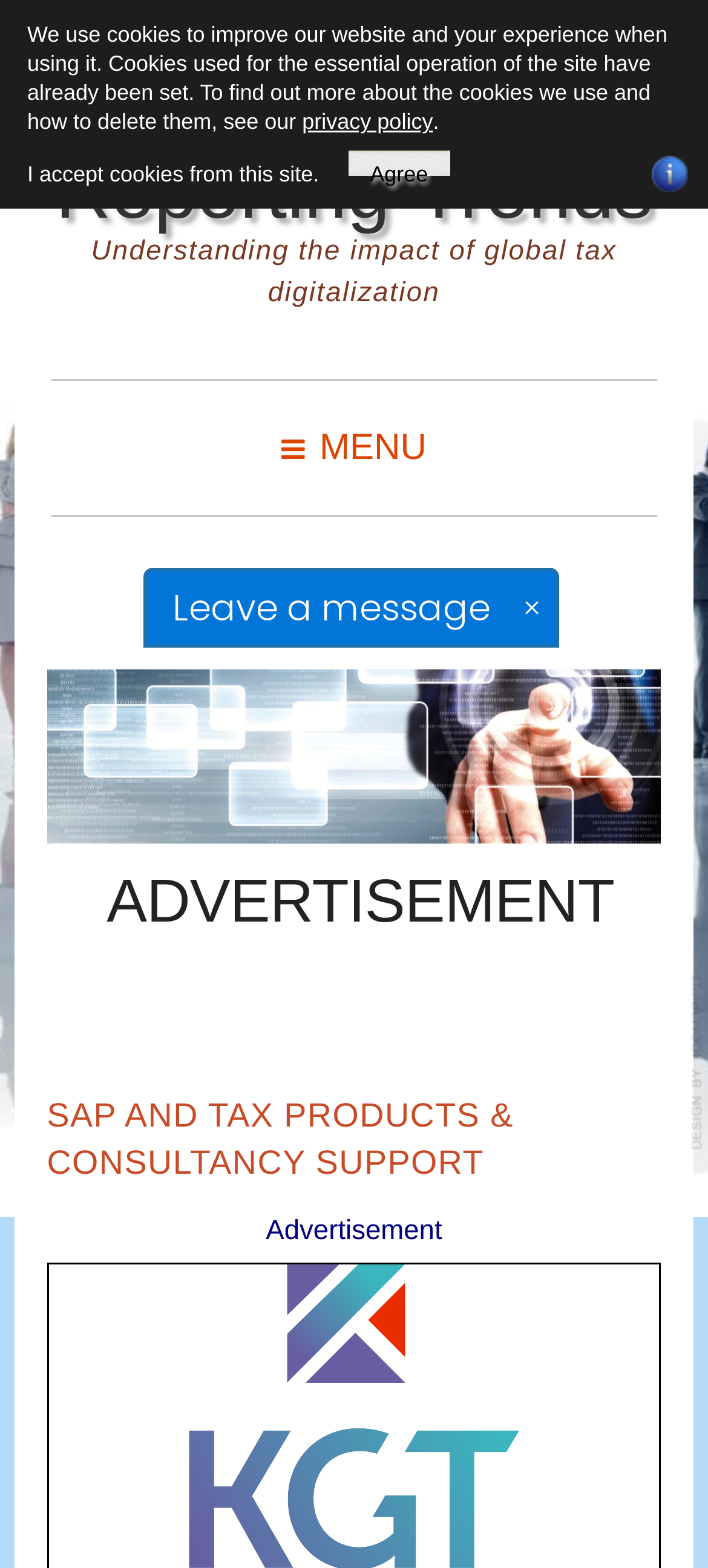Offer a meticulous caption that includes all visible features of the webpage.

This webpage provides a high-level overview of the EU VAT system, including what is subject to VAT and the rights and methods of VAT recoverability, as well as a comparison with other systems. 

At the top left of the page, there is a link to "Indirect Tax Reporting Trends". Below it, there is a static text "Understanding the impact of global tax digitalization". To the right of these elements, there is a menu icon represented by "\uf0c9MENU". 

On the top right side of the page, there is an image, and below it, there is a link to "www.template-joomspirit.com". 

In the middle of the page, there is a large image of a finger, and below it, there is an advertisement section with a heading "ADVERTISEMENT". 

Below the advertisement section, there is a heading "SAP AND TAX PRODUCTS & CONSULTANCY SUPPORT". 

At the bottom of the page, there is a link to "Advertisement" and a table with two rows. The first row contains a static text about cookies used on the website, and a link to "privacy policy". The second row contains a button "I accept cookies from this site. Agree" and a link to "EU Cookie Directive Module Information" with a small image next to it.